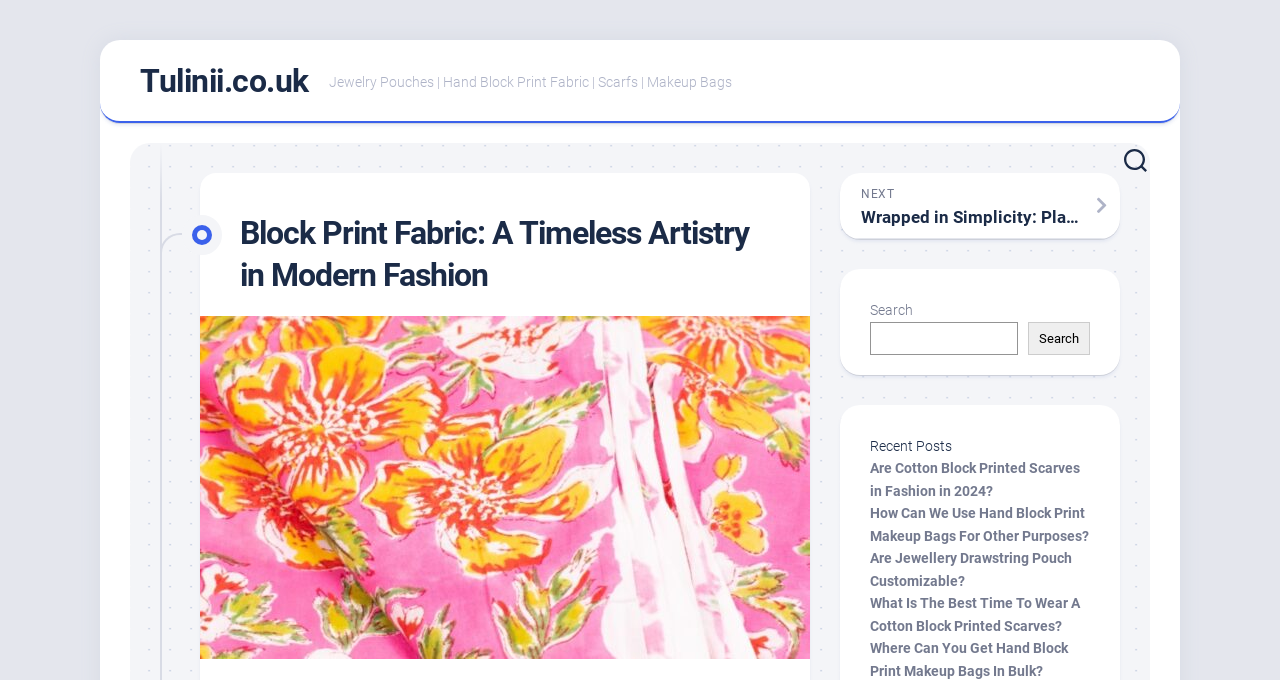Please extract the webpage's main title and generate its text content.

Block Print Fabric: A Timeless Artistry in Modern Fashion